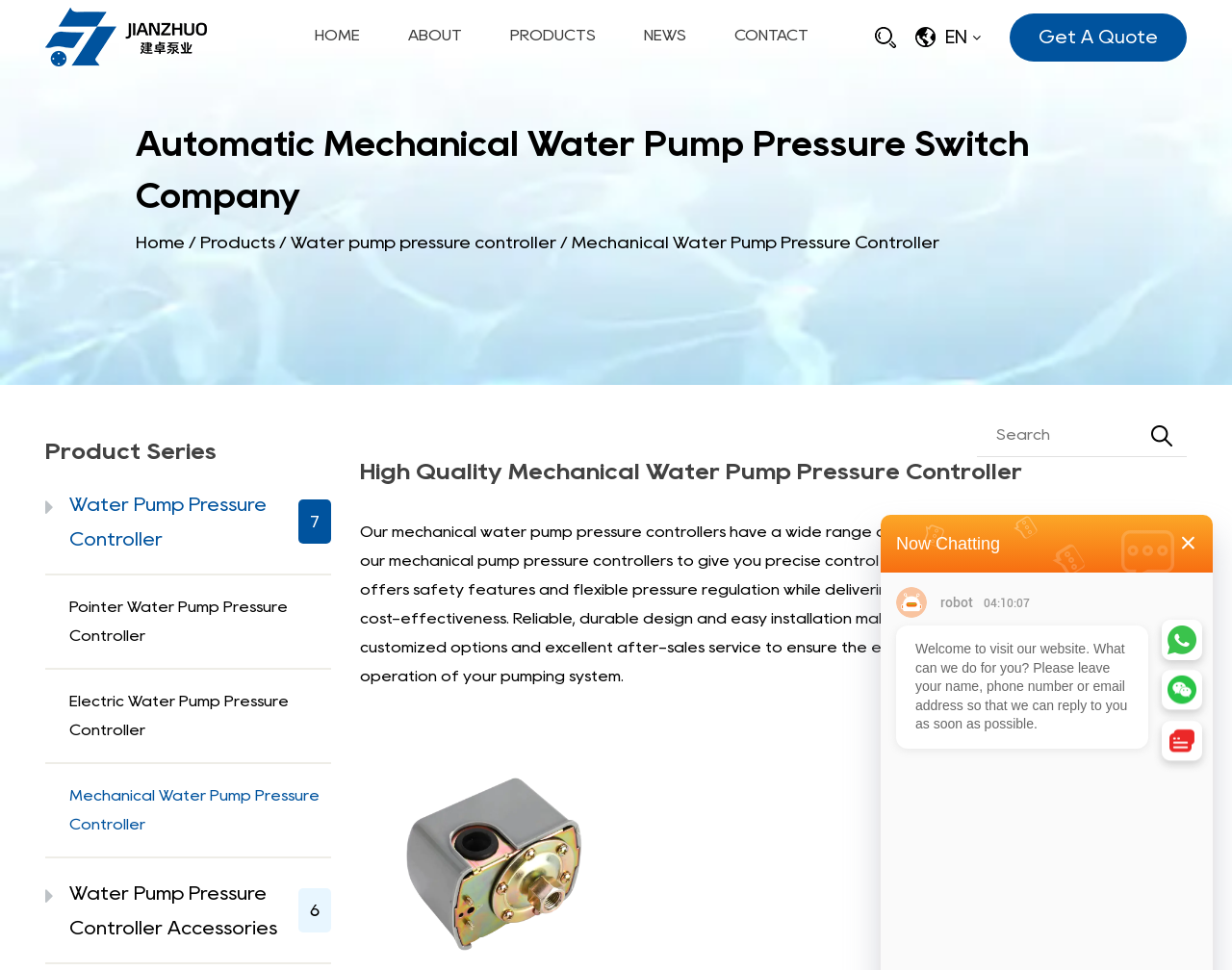Please determine the bounding box coordinates for the element that should be clicked to follow these instructions: "View Water Pump Pressure Controller products".

[0.418, 0.069, 0.535, 0.073]